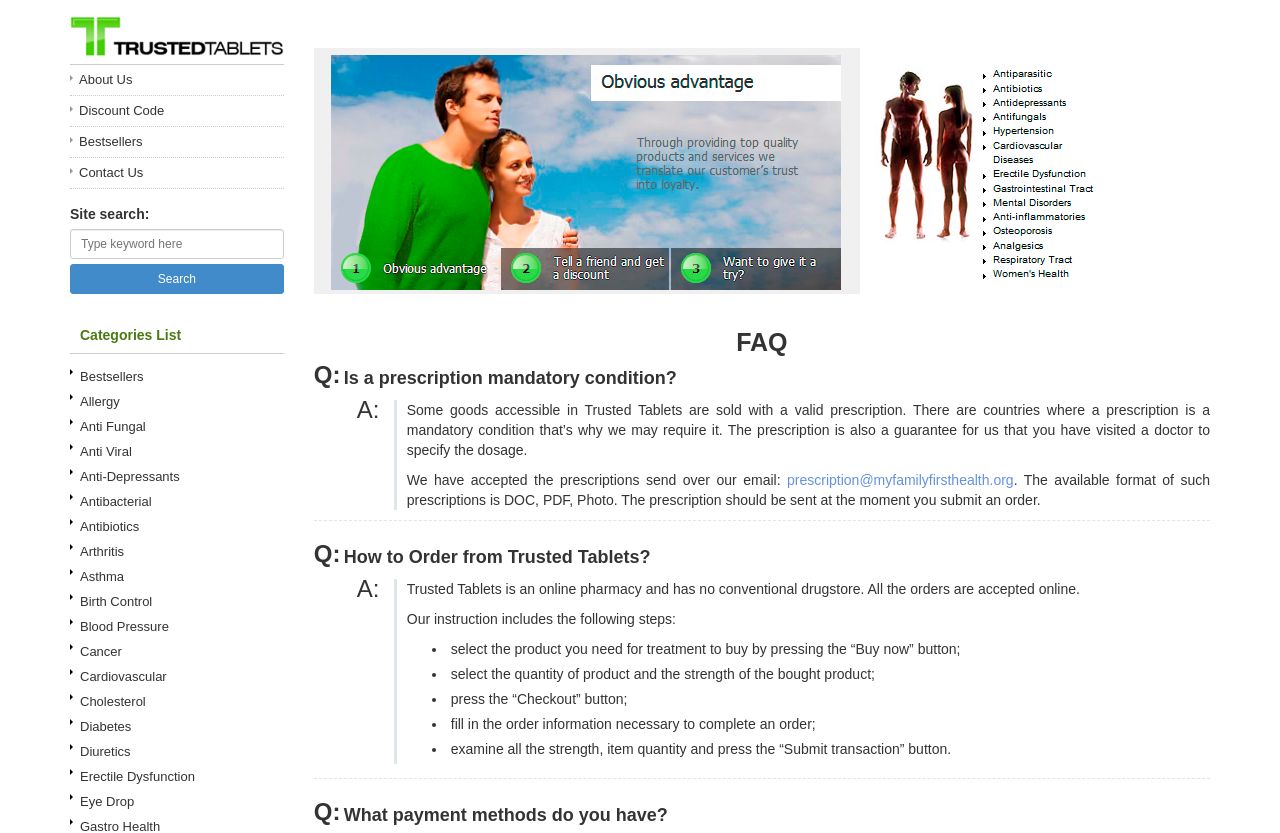Find the bounding box coordinates of the area to click in order to follow the instruction: "Contact Us".

[0.055, 0.189, 0.222, 0.226]